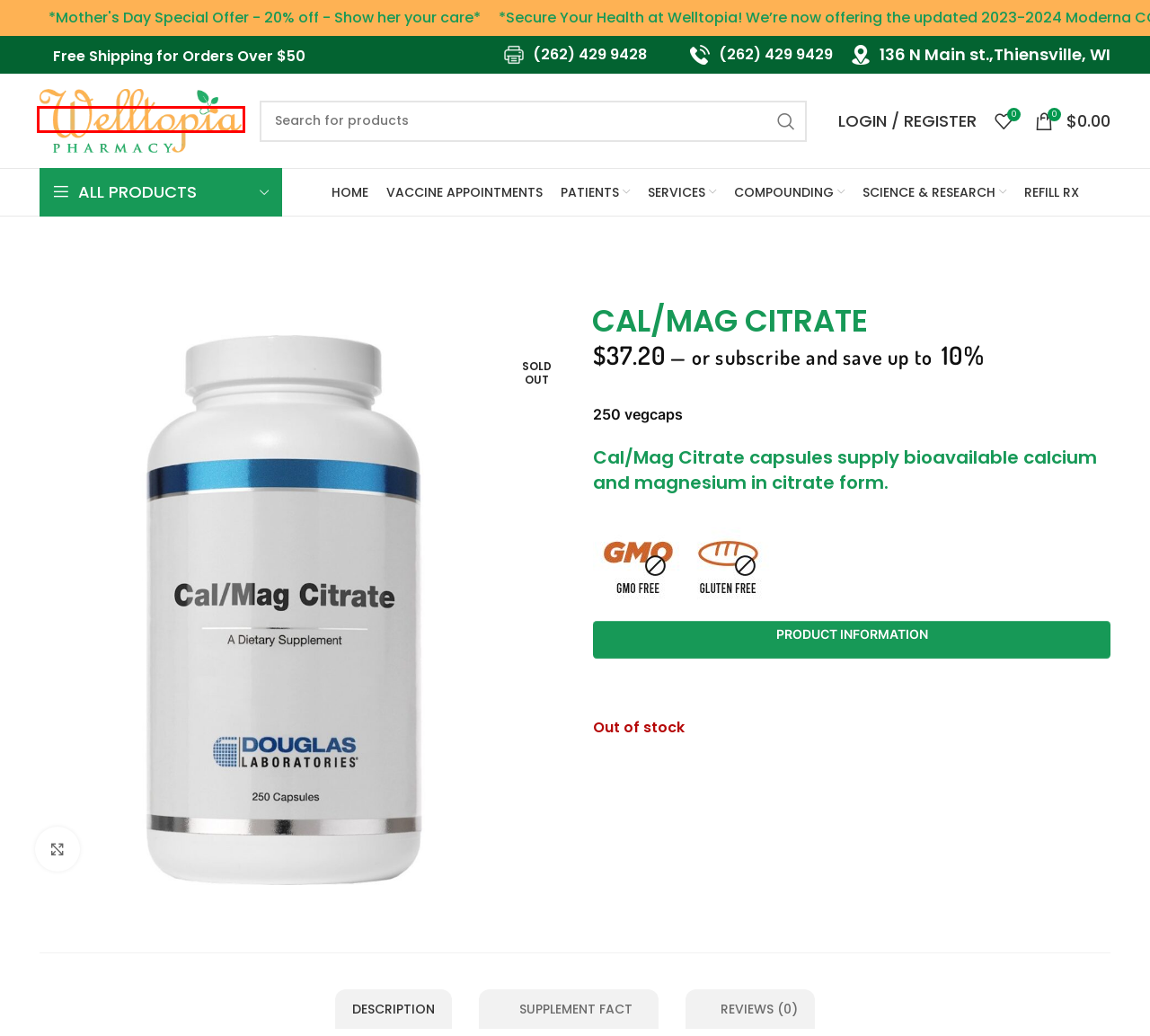You are looking at a screenshot of a webpage with a red bounding box around an element. Determine the best matching webpage description for the new webpage resulting from clicking the element in the red bounding box. Here are the descriptions:
A. My account | Welltopia Compounding Pharmacy
B. About Us | Welltopia Compounding Pharmacy
C. Welltopia Pharmacy For Compounded Medications & Supplements
D. Bone & Joint Health | Welltopia Compounding Pharmacy
E. Moderna SpikeVax UPDATED – Welltopia Pharmacy Vaccine
F. Wishlist | Welltopia Compounding Pharmacy
G. Bookarazzi Fragrance (Bookarazzi Perfumes) at Welltopia
H. Cart | Welltopia Compounding Pharmacy

C